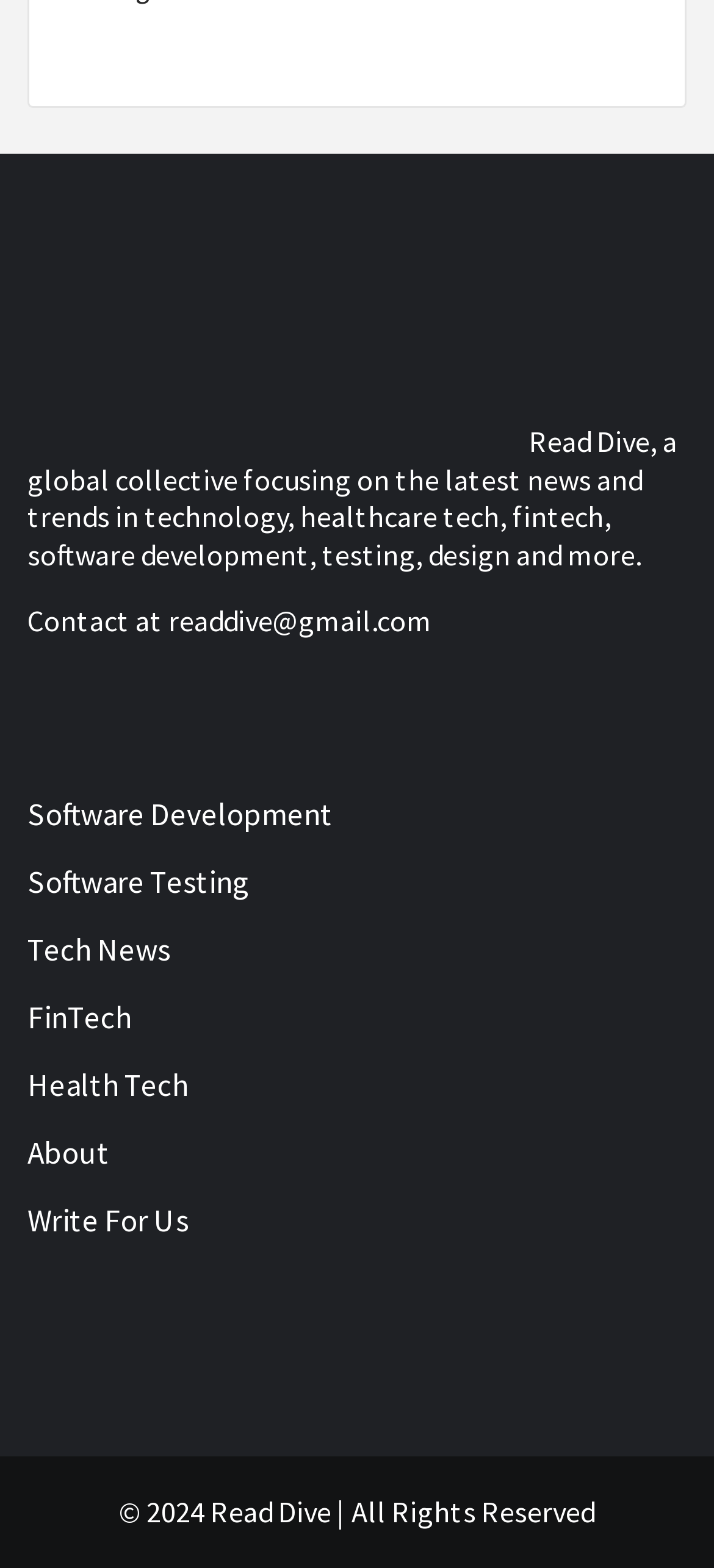How many categories are listed on the top?
Look at the screenshot and provide an in-depth answer.

There are 7 categories listed on the top of the webpage, which are 'Software Development', 'Software Testing', 'Tech News', 'FinTech', 'Health Tech', 'About', and 'Write For Us'.